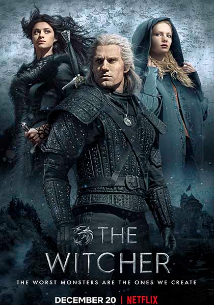Create a detailed narrative that captures the essence of the image.

The image features a promotional poster for the acclaimed Netflix series "The Witcher." Dominating the center is the character Geralt of Rivia, portrayed by Henry Cavill, clad in intricately detailed armor that reflects his status as a skilled monster hunter. He is flanked by two prominent female characters: Yennefer, a powerful sorceress, and Ciri, a young girl with a mysterious destiny. The tagline at the bottom reads, "The worst monsters are the ones we create," hinting at the show's exploration of moral complexities and the nature of humanity. The release date is prominently displayed as December 20, reinforcing anticipation for the season's debut. The atmospheric backdrop enhances the mystical and dark themes of the series, making it a compelling visual representation of this fantasy adventure.